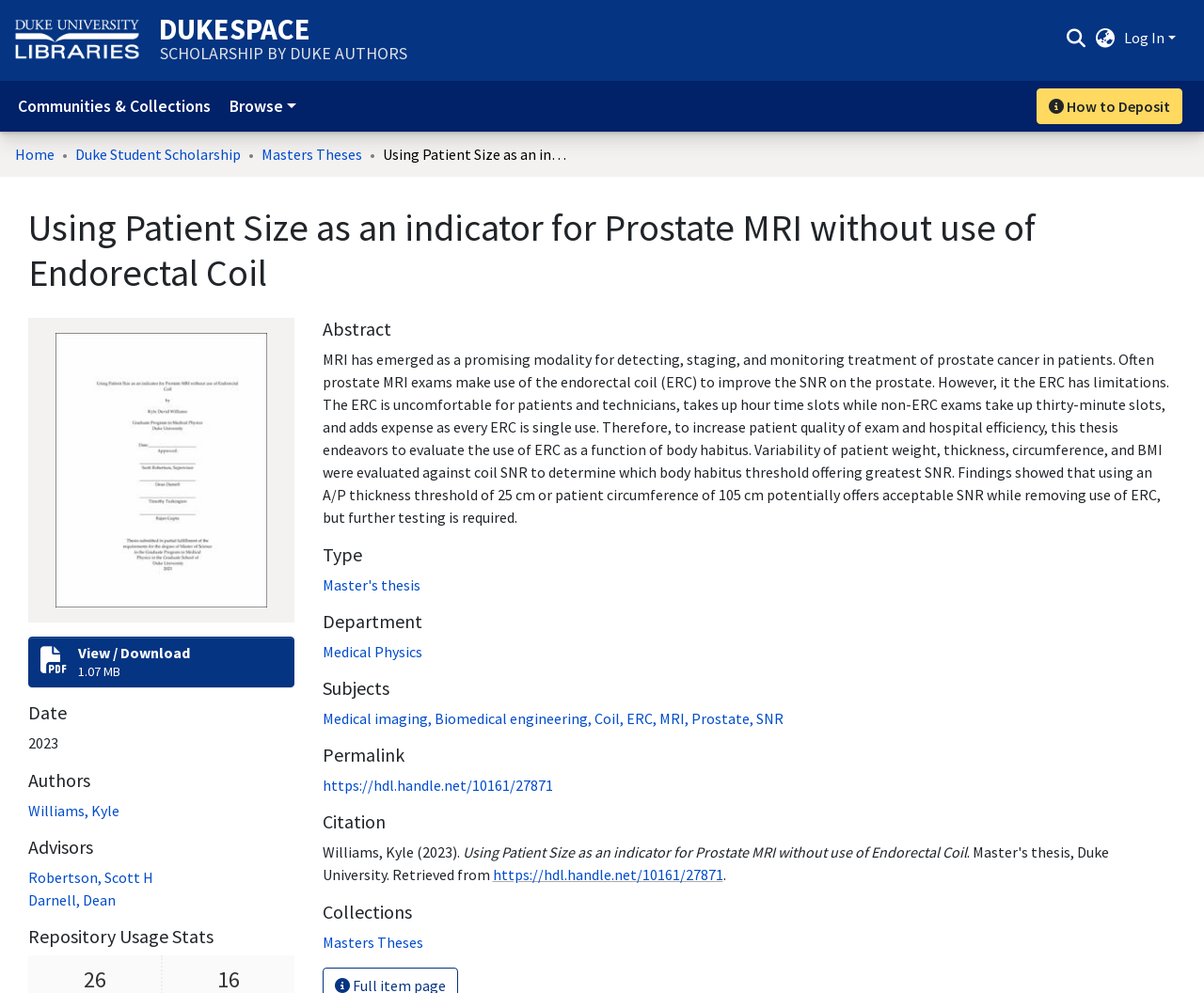Construct a comprehensive description capturing every detail on the webpage.

This webpage appears to be a scholarly article or thesis page, specifically about using patient size as an indicator for prostate MRI without the use of an endorectal coil. 

At the top of the page, there are several links and navigation bars, including a "Skip to Main Content" link, a "Duke University Libraries" link, and a "DUKESPACE SCHOLARSHIP BY DUKE AUTHORS" link. There is also a search bar and a language switch button.

Below the navigation bars, there is a main content section that displays the title of the article, "Using Patient Size as an indicator for Prostate MRI without use of Endorectal Coil", in a large font. 

To the left of the title, there is a thumbnail image. Below the title, there are several sections, including "Date", "Authors", "Advisors", and "Repository Usage Stats". 

The "Abstract" section provides a summary of the article, which discusses the use of MRI for detecting and monitoring prostate cancer, and the limitations of using an endorectal coil. The abstract also mentions the purpose of the thesis, which is to evaluate the use of the coil as a function of body habitus.

Below the abstract, there are several sections, including "Type", "Department", "Subjects", and "Permalink", which provide additional information about the article. There is also a "Citation" section that displays the citation information for the article.

Finally, there is a "Collections" section that lists the article as part of the "Masters Theses" collection.